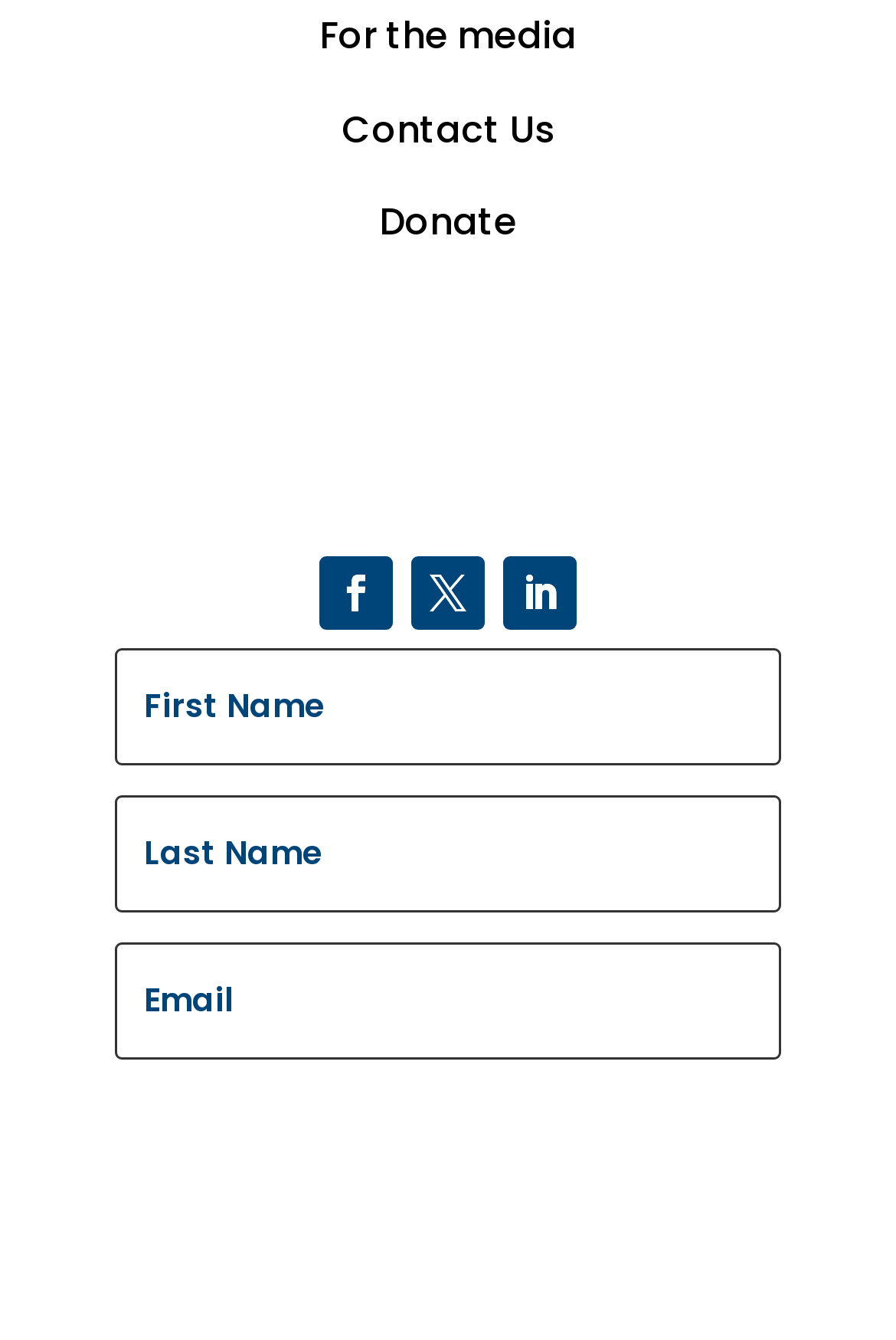Provide the bounding box for the UI element matching this description: "Movie Bed For Theater Room".

None